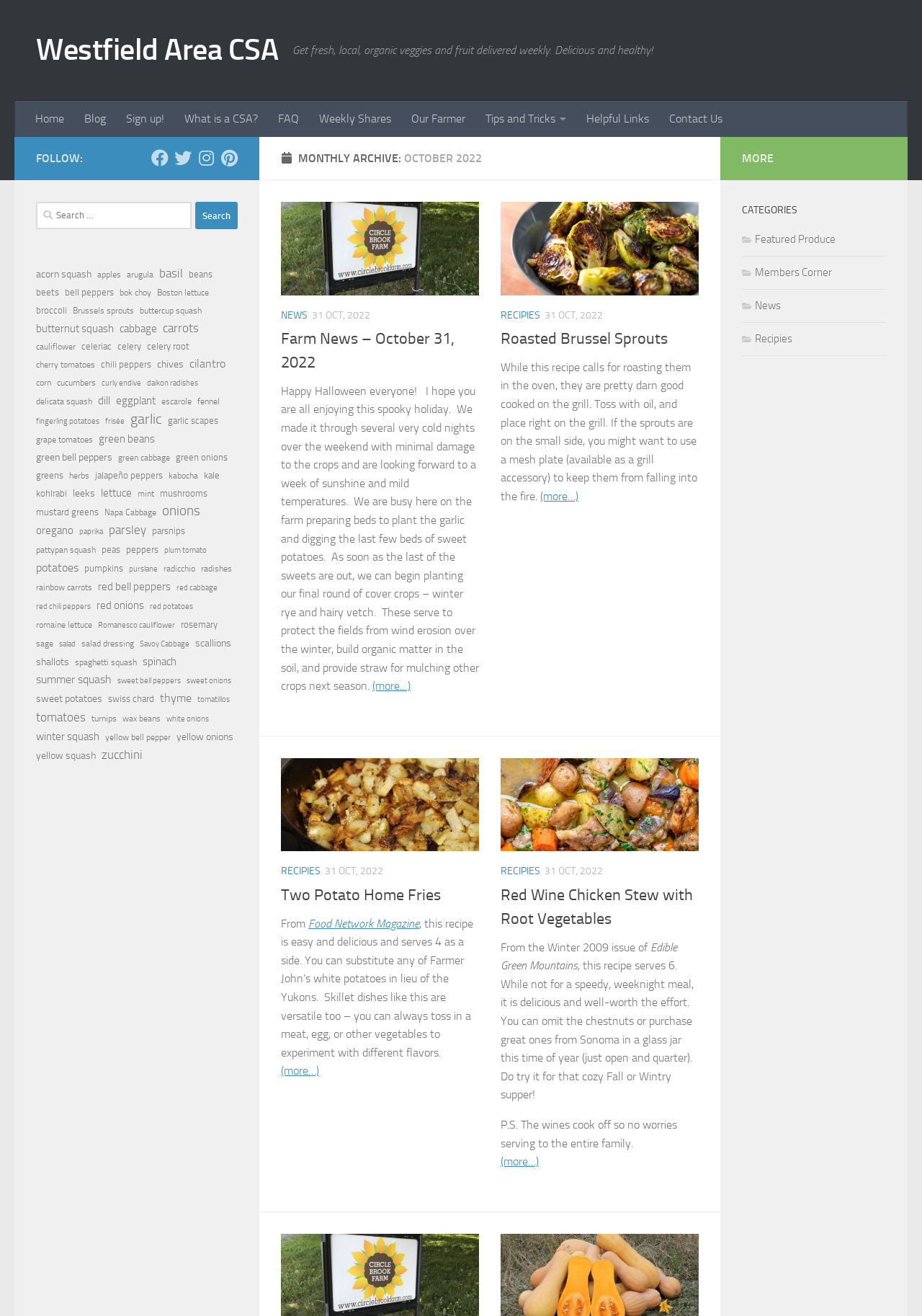What is the purpose of the search box?
Please provide an in-depth and detailed response to the question.

The search box is located at the top-right of the webpage and has a placeholder text that says 'Search for:'. This suggests that the purpose of the search box is to allow users to search the website for specific content.